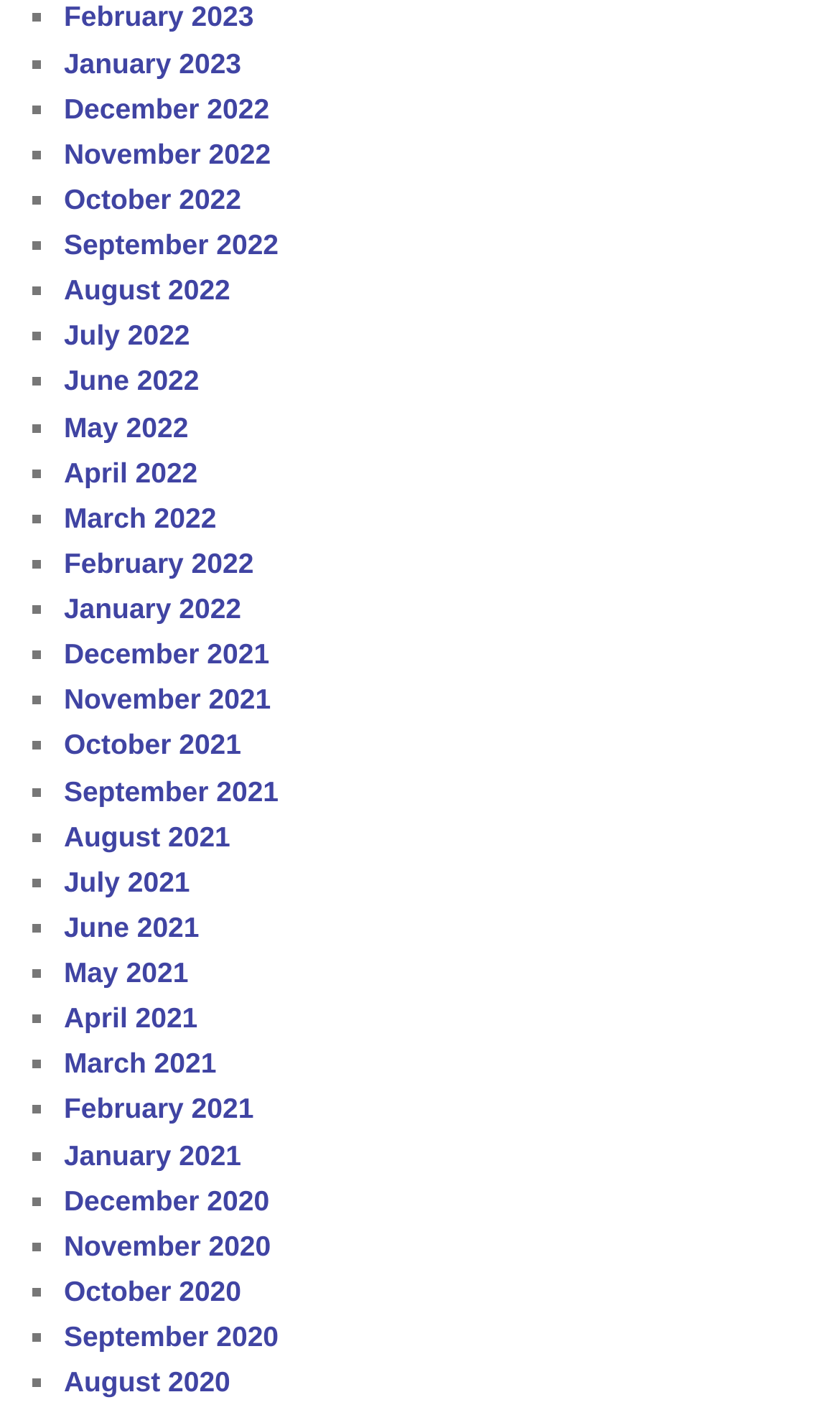Provide your answer in a single word or phrase: 
Are the months listed in chronological order?

Yes